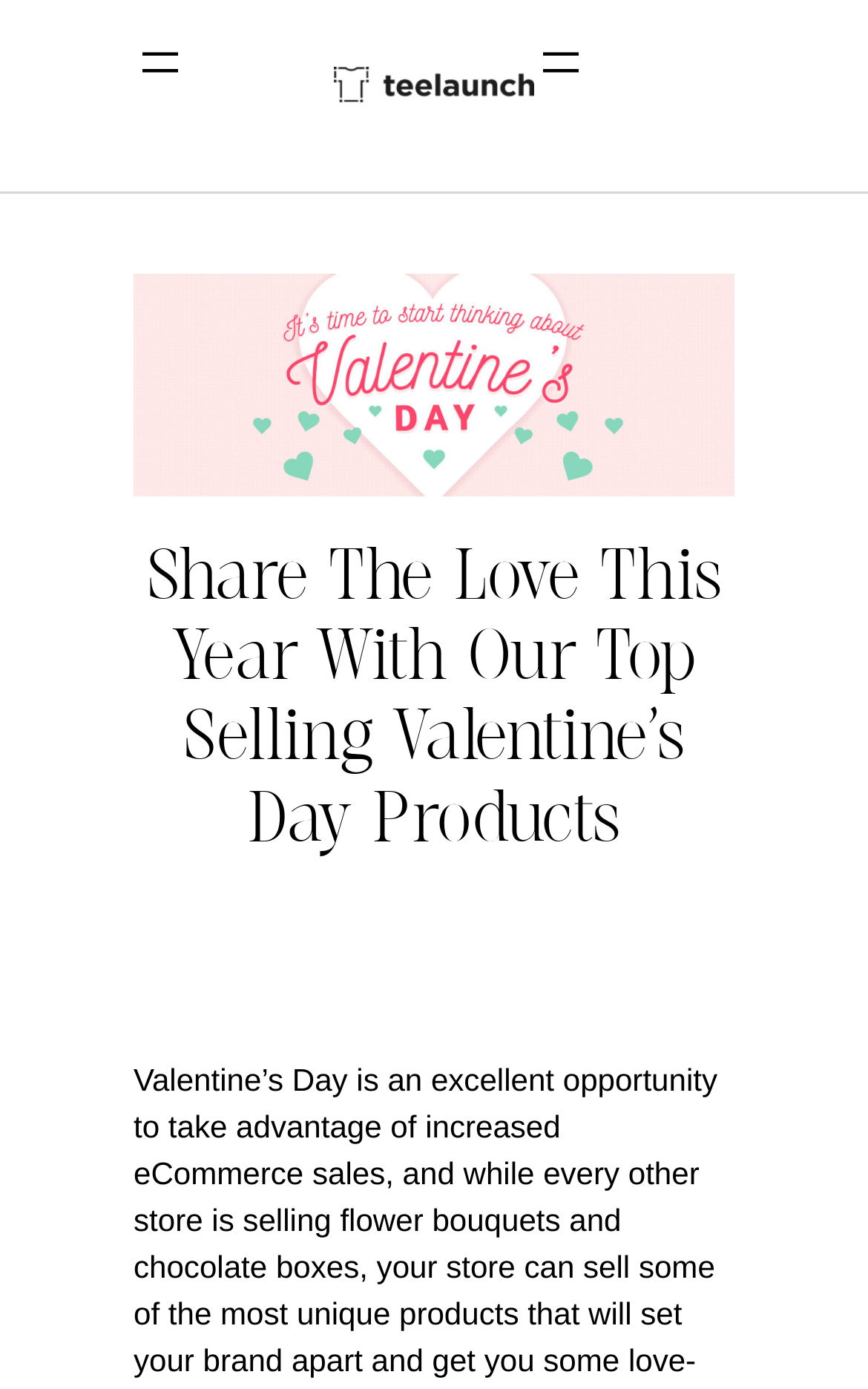What is the purpose of the button with the text 'Open menu'?
Please use the visual content to give a single word or phrase answer.

To open a dialog